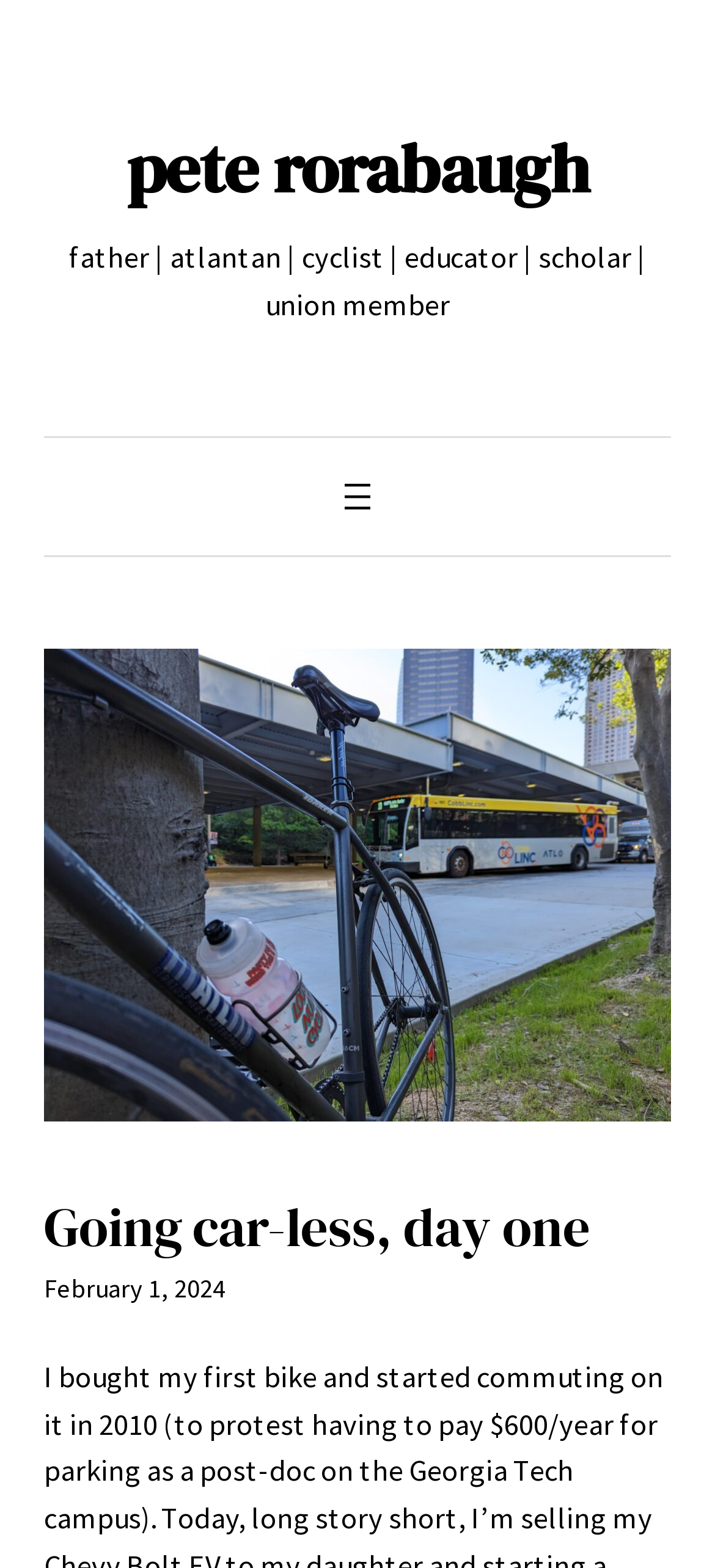What is the author's location?
Using the visual information, answer the question in a single word or phrase.

Atlanta